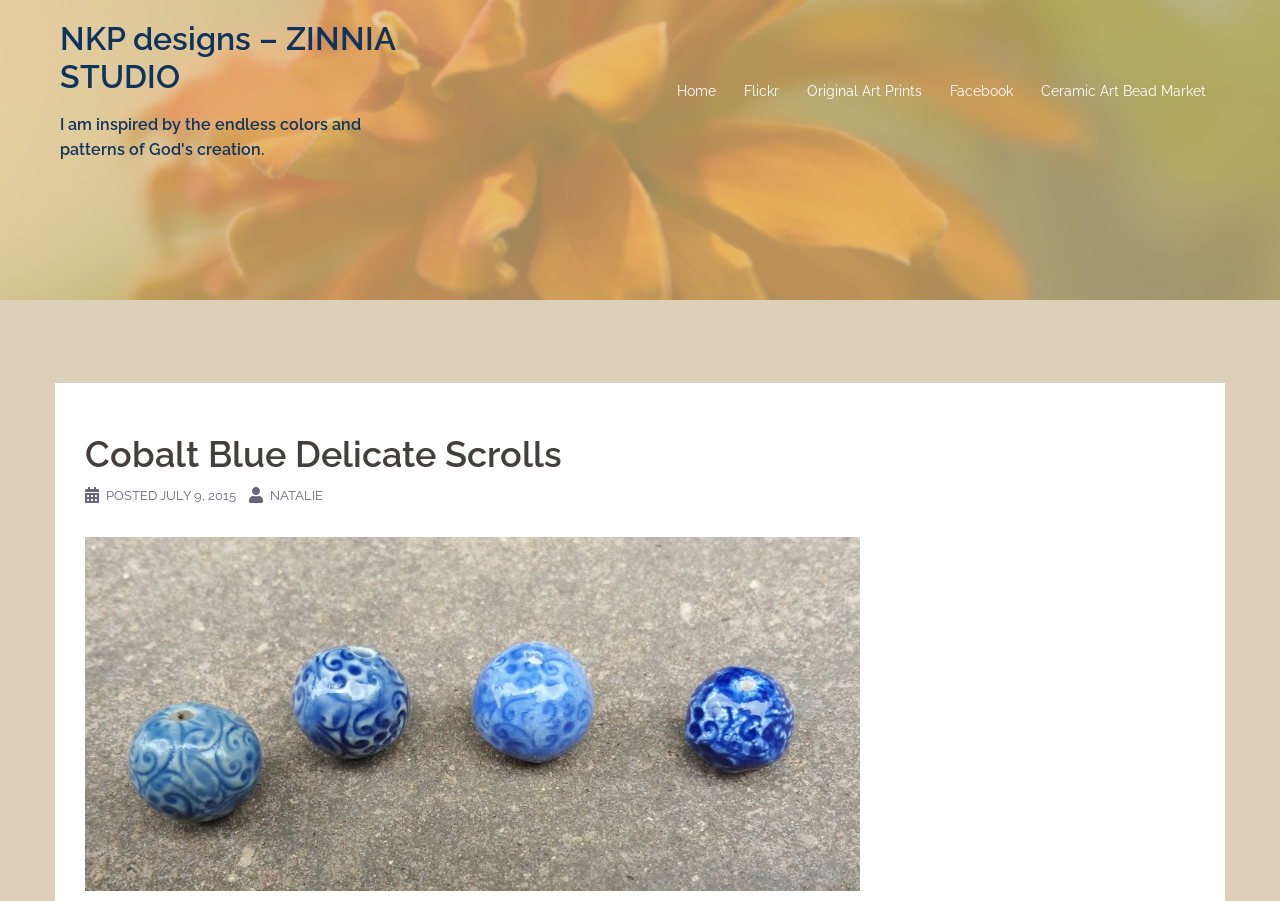Please respond to the question with a concise word or phrase:
What type of art is featured on the webpage?

Ceramic Art